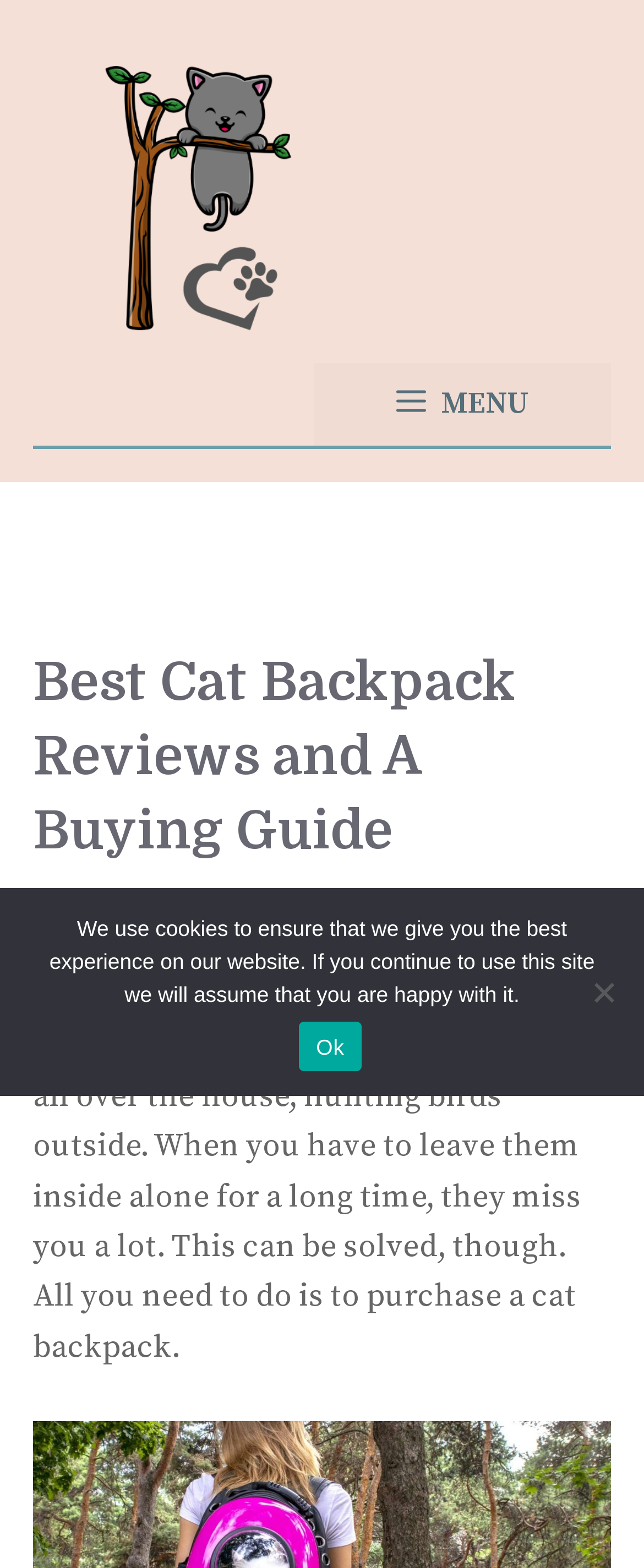Offer an extensive depiction of the webpage and its key elements.

This webpage is about cat backpack reviews and a buying guide. At the top, there is a banner with the site's name, "bestcattreereview.com", accompanied by an image of the same name. Below the banner, there is a navigation section with a "MENU" button that controls the primary menu. 

To the right of the navigation section, there is a primary navigation menu with a header that reads "Best Cat Backpack Reviews and A Buying Guide" in a large font. Below the header, there is a byline that says "by Julia Green". 

Following the byline, there is a paragraph of text that discusses how cats are passionate about traveling and how a cat backpack can solve the problem of leaving them alone for a long time. 

At the bottom of the page, there is a cookie notice dialog that informs users that the website uses cookies to ensure the best experience. The dialog has a message, an "Ok" button, and a "No" button.